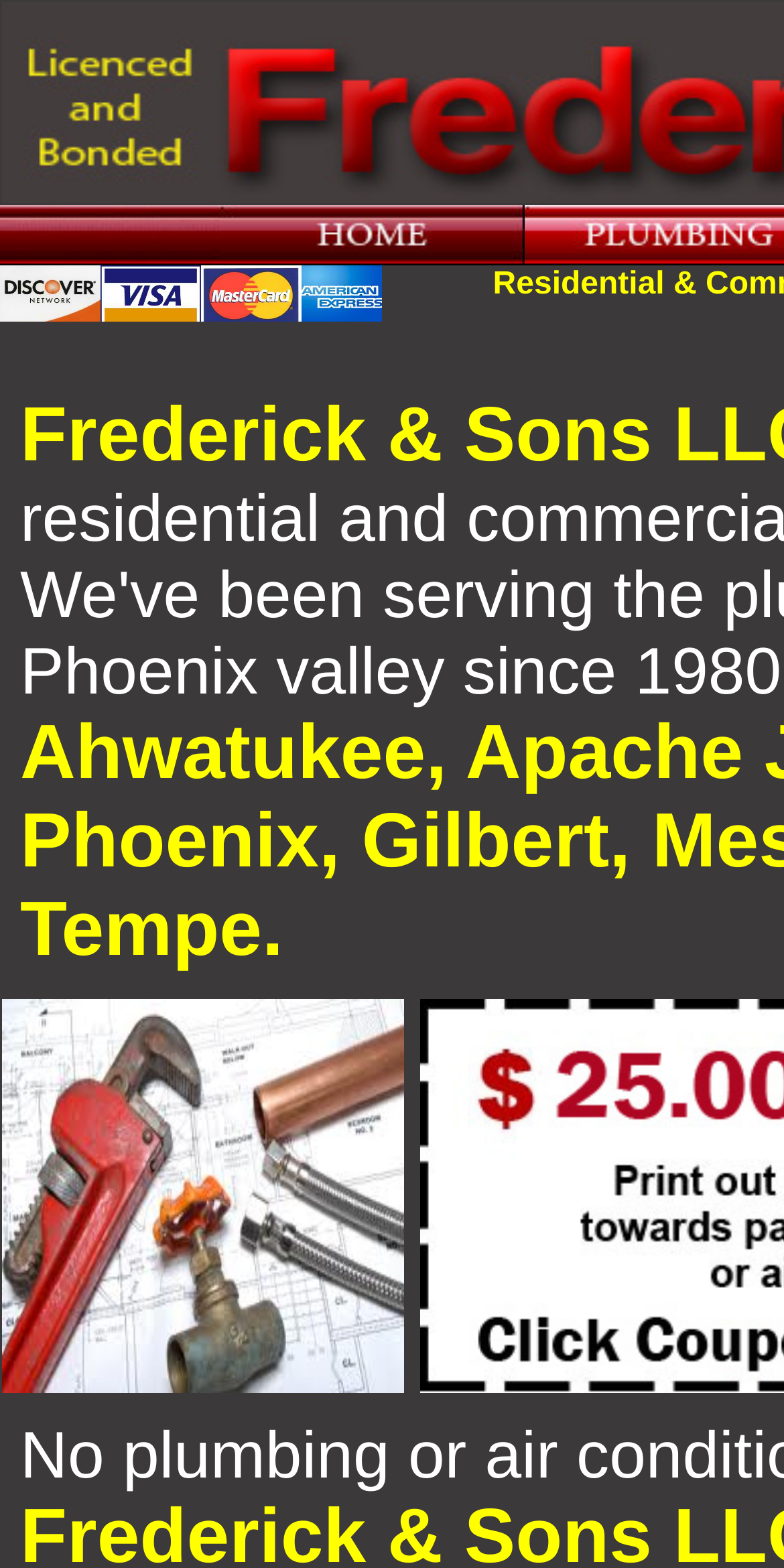How many payment methods are accepted?
Please provide an in-depth and detailed response to the question.

I can see three images of different payment methods: Discover Card, Visa Card, and American Express. These images are likely indicating that Frederick & Sons accepts these three payment methods.